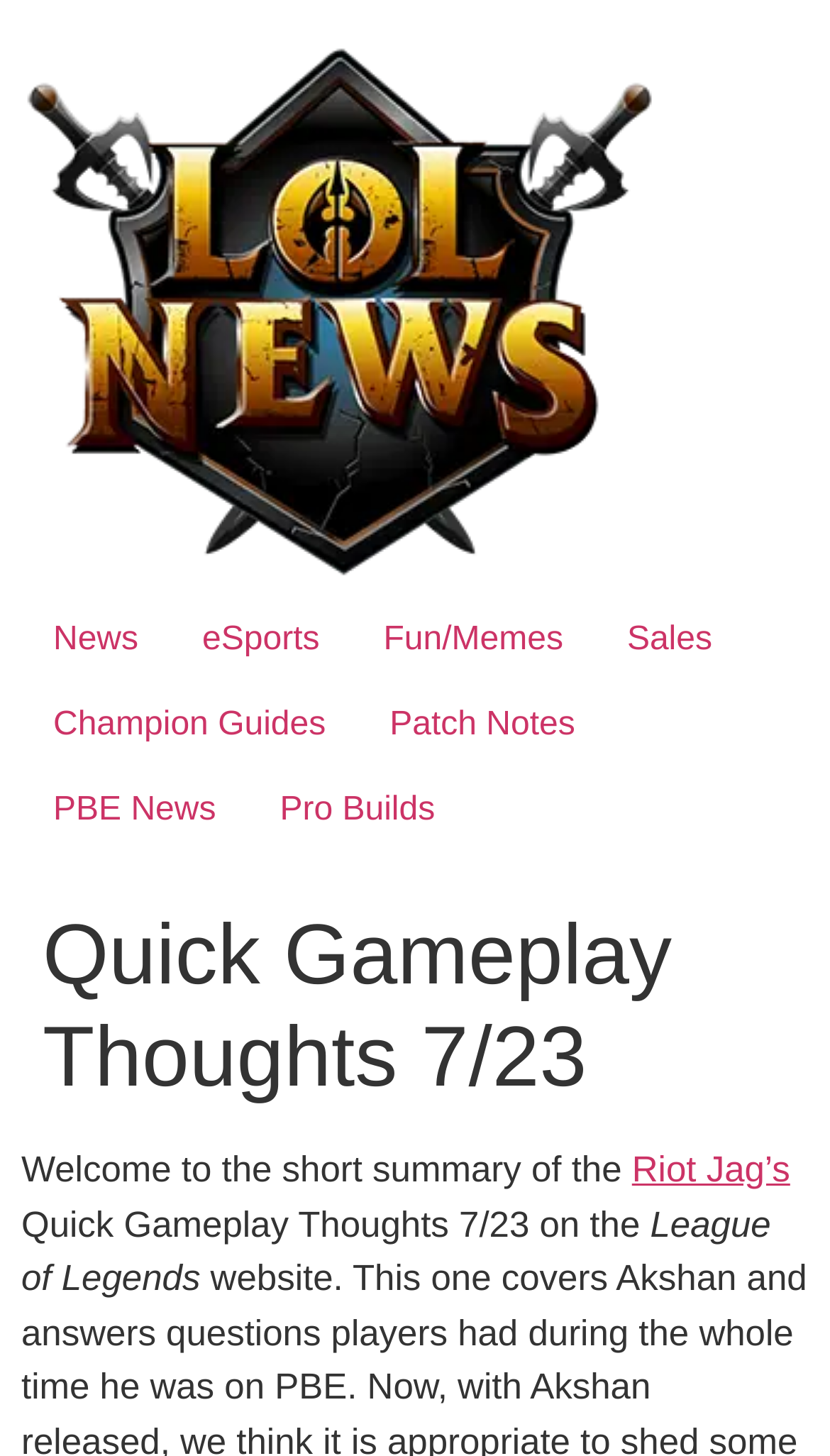Provide a brief response to the question using a single word or phrase: 
Who is mentioned in the article?

Riot Jag